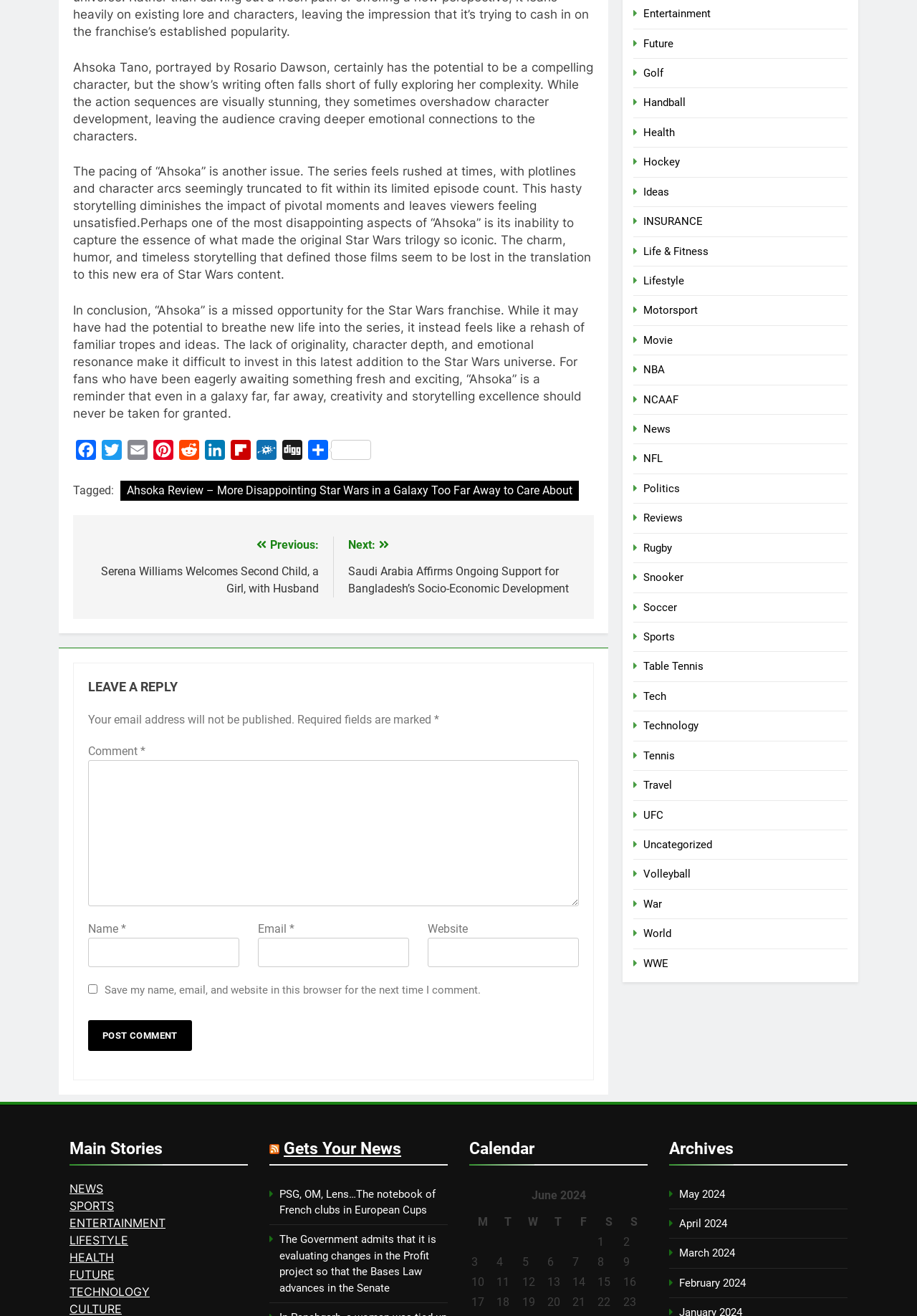Bounding box coordinates are specified in the format (top-left x, top-left y, bottom-right x, bottom-right y). All values are floating point numbers bounded between 0 and 1. Please provide the bounding box coordinate of the region this sentence describes: Table Tennis

[0.702, 0.502, 0.767, 0.511]